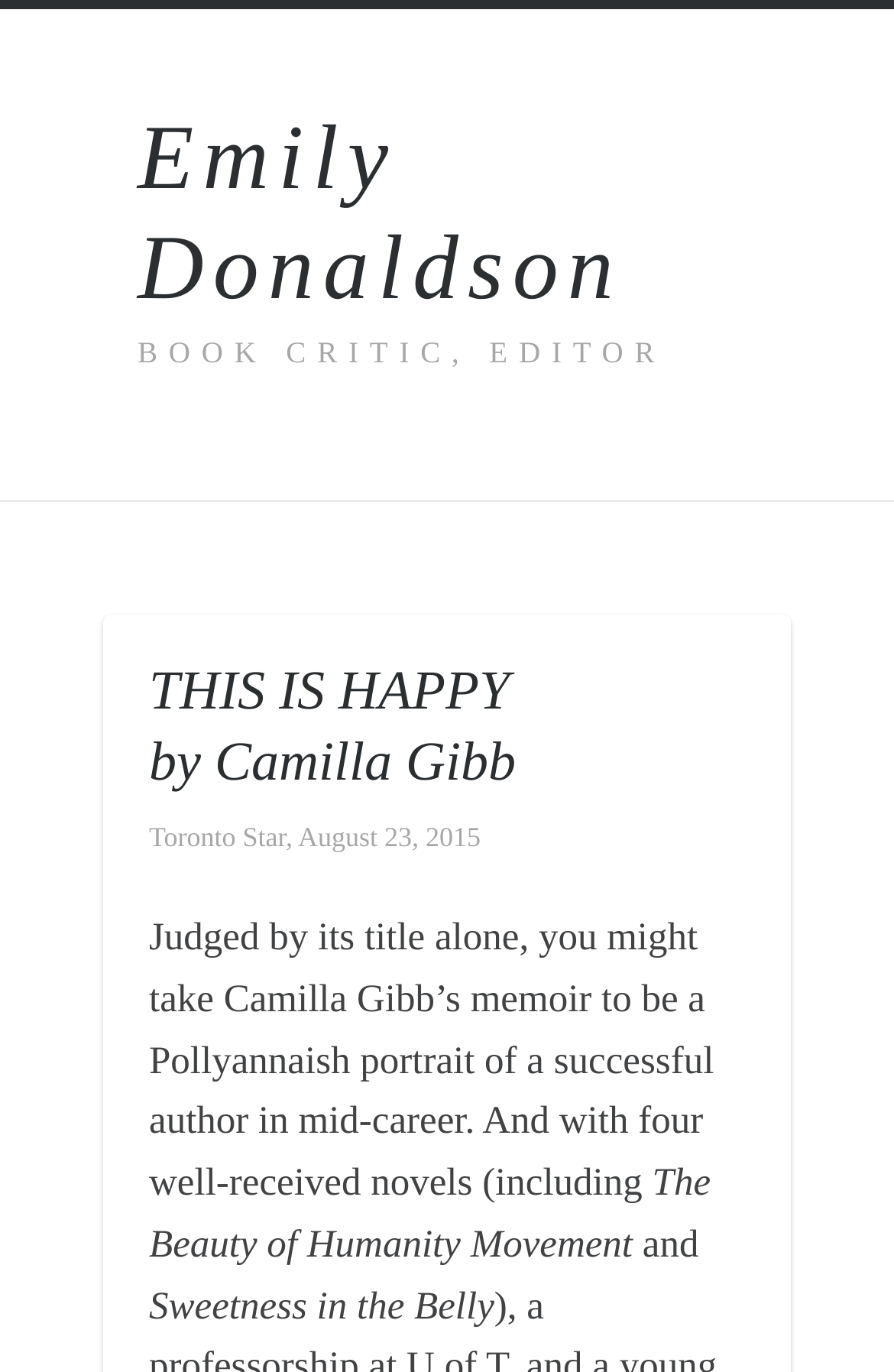Provide a thorough summary of the webpage.

The webpage appears to be a book review or critique page. At the top, there is a link to "Emily Donaldson" positioned slightly to the right of the center, accompanied by a brief description "BOOK CRITIC, EDITOR" below it. To the right of the link, there is another link with no text. 

Below these links, a prominent heading "THIS IS HAPPY by Camilla Gibb" is centered, indicating the title of the book being reviewed. Underneath the heading, the text "Toronto Star, August 23, 2015" is positioned, likely indicating the source and date of the review.

The main content of the page is a paragraph of text that starts with "Judged by its title alone, you might take Camilla Gibb’s memoir to be a Pollyannaish portrait of a successful author in mid-career." The text continues to describe the book, mentioning the author's previous works, including "The Beauty of Humanity Movement" and "Sweetness in the Belly". These book titles are mentioned in separate lines, with "and" connecting them.